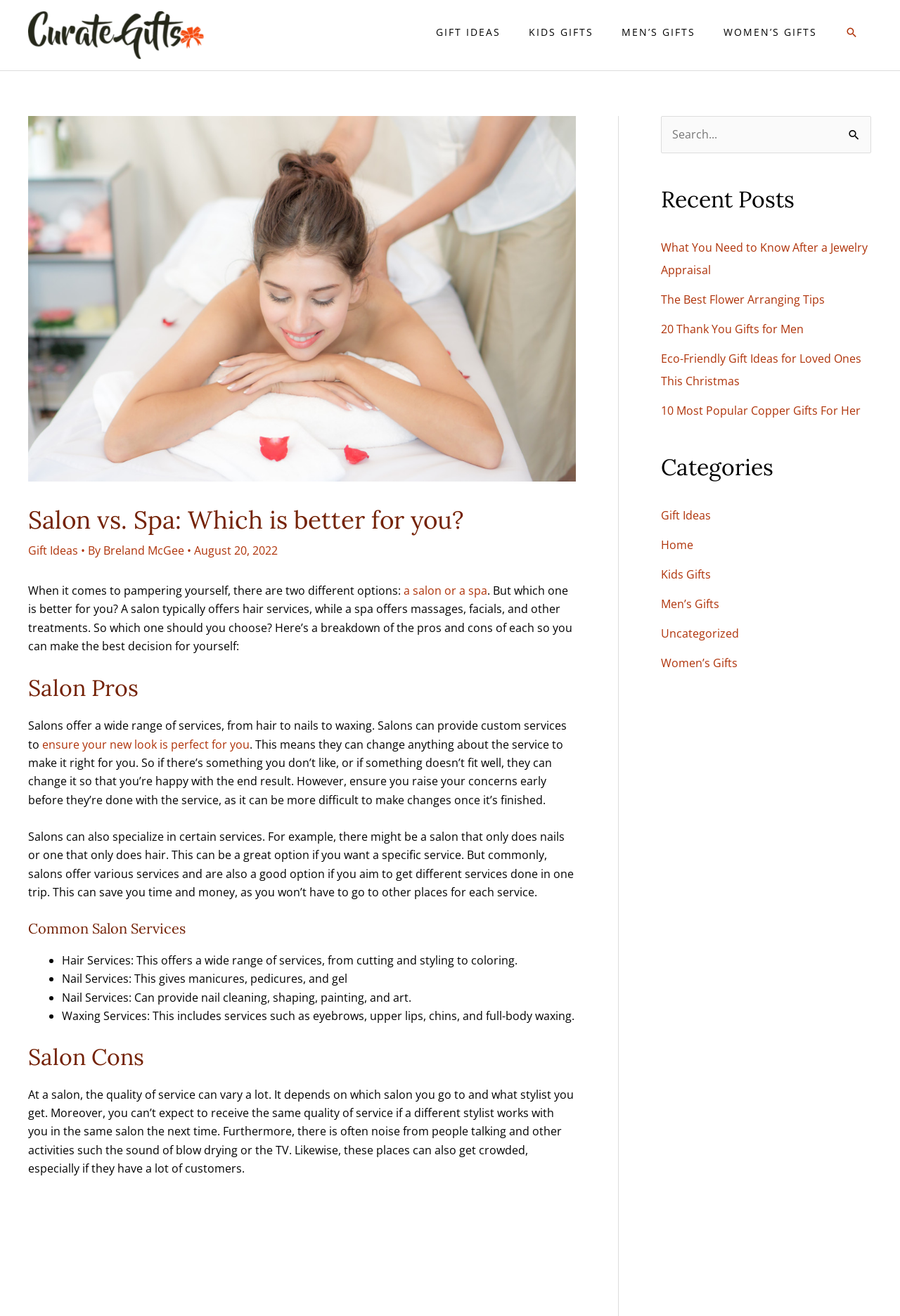What is the main topic of the webpage?
Please give a detailed and elaborate answer to the question based on the image.

The main topic of the webpage is 'Salon vs Spa' because the heading 'Salon vs. Spa: Which is better for you?' is prominently displayed on the webpage, and the content of the webpage is discussing the pros and cons of salons and spas.